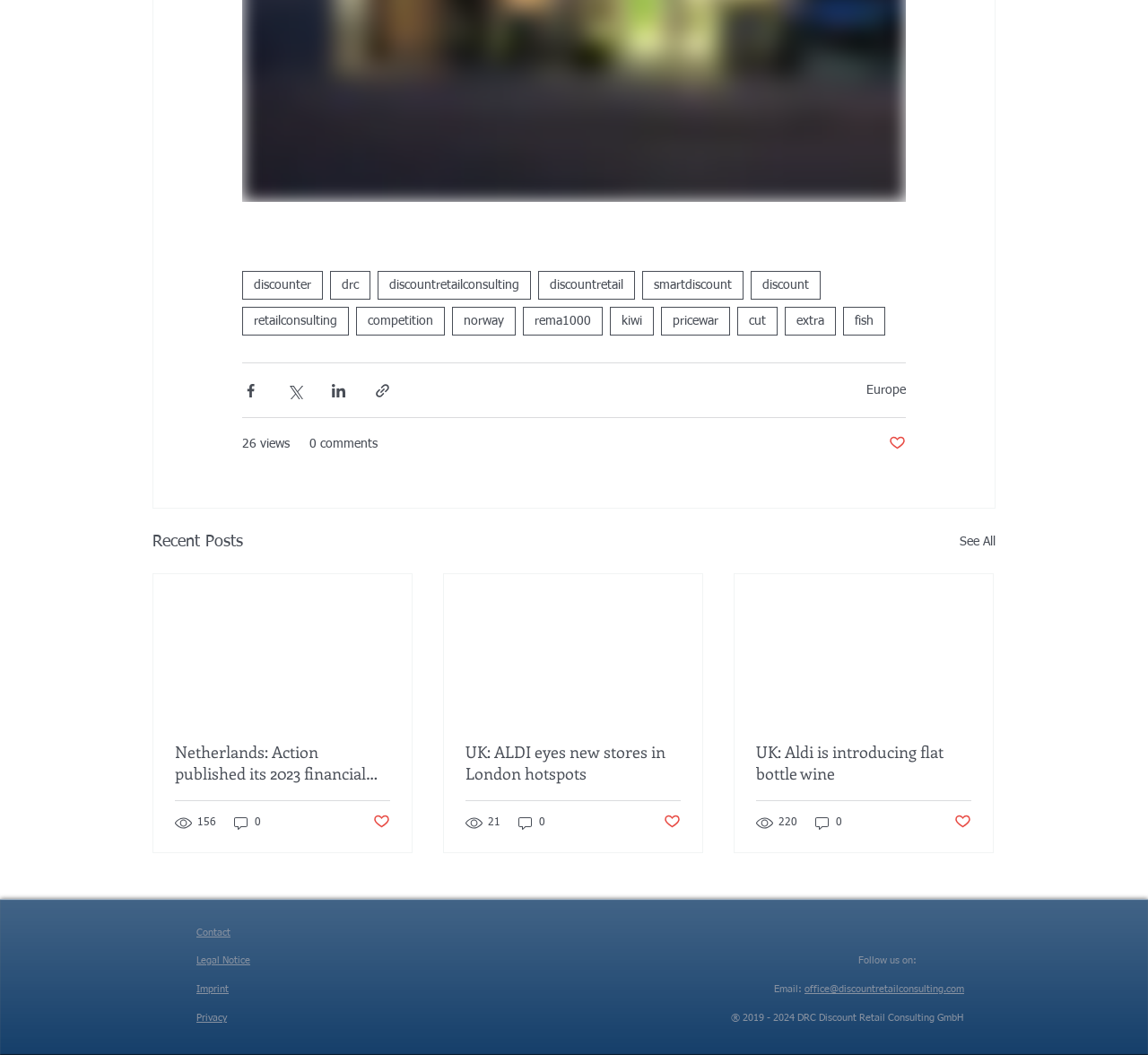Specify the bounding box coordinates for the region that must be clicked to perform the given instruction: "Contact us".

[0.171, 0.88, 0.201, 0.889]